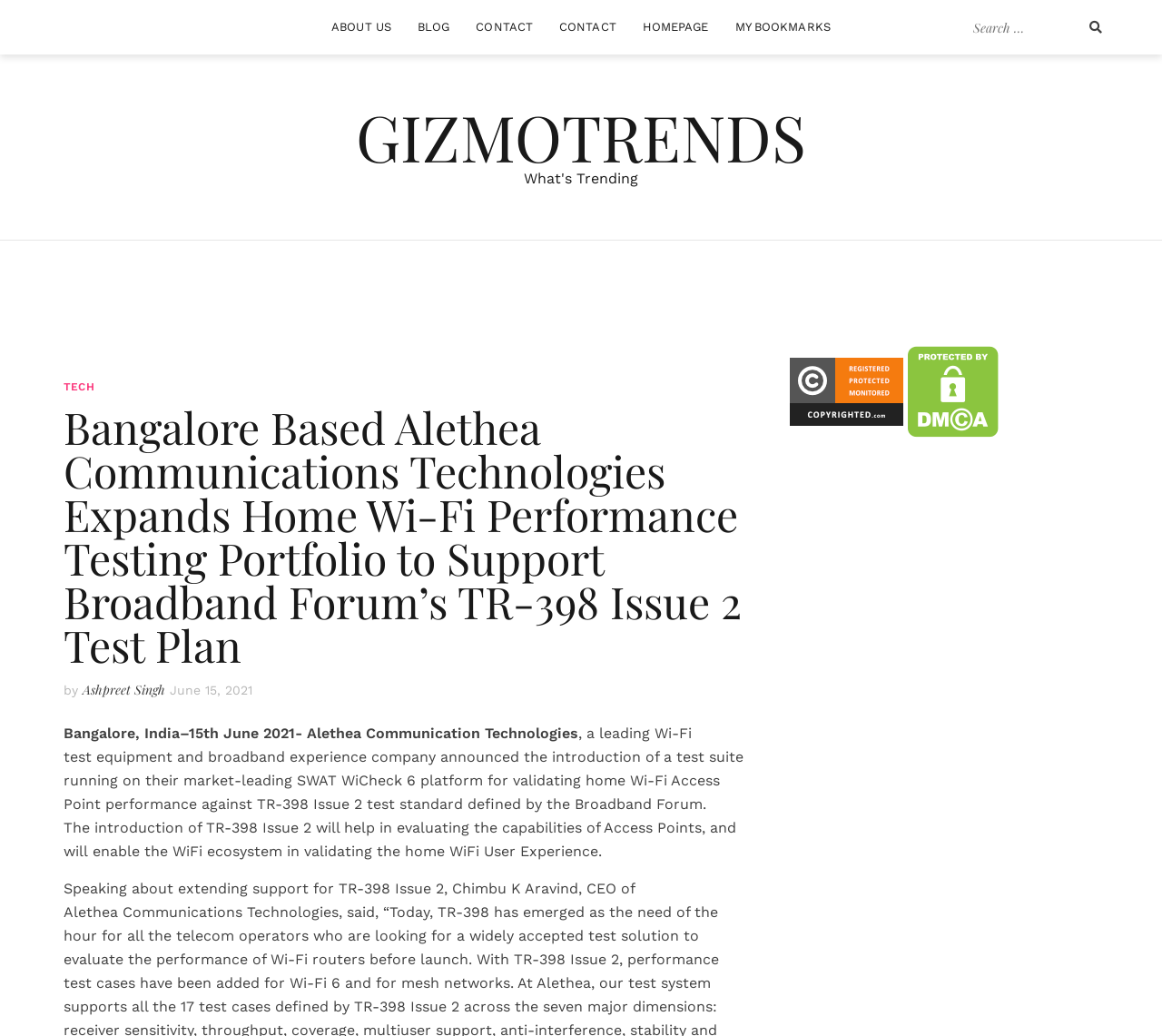What is the name of the platform used for testing?
Answer with a single word or short phrase according to what you see in the image.

SWAT WiCheck 6